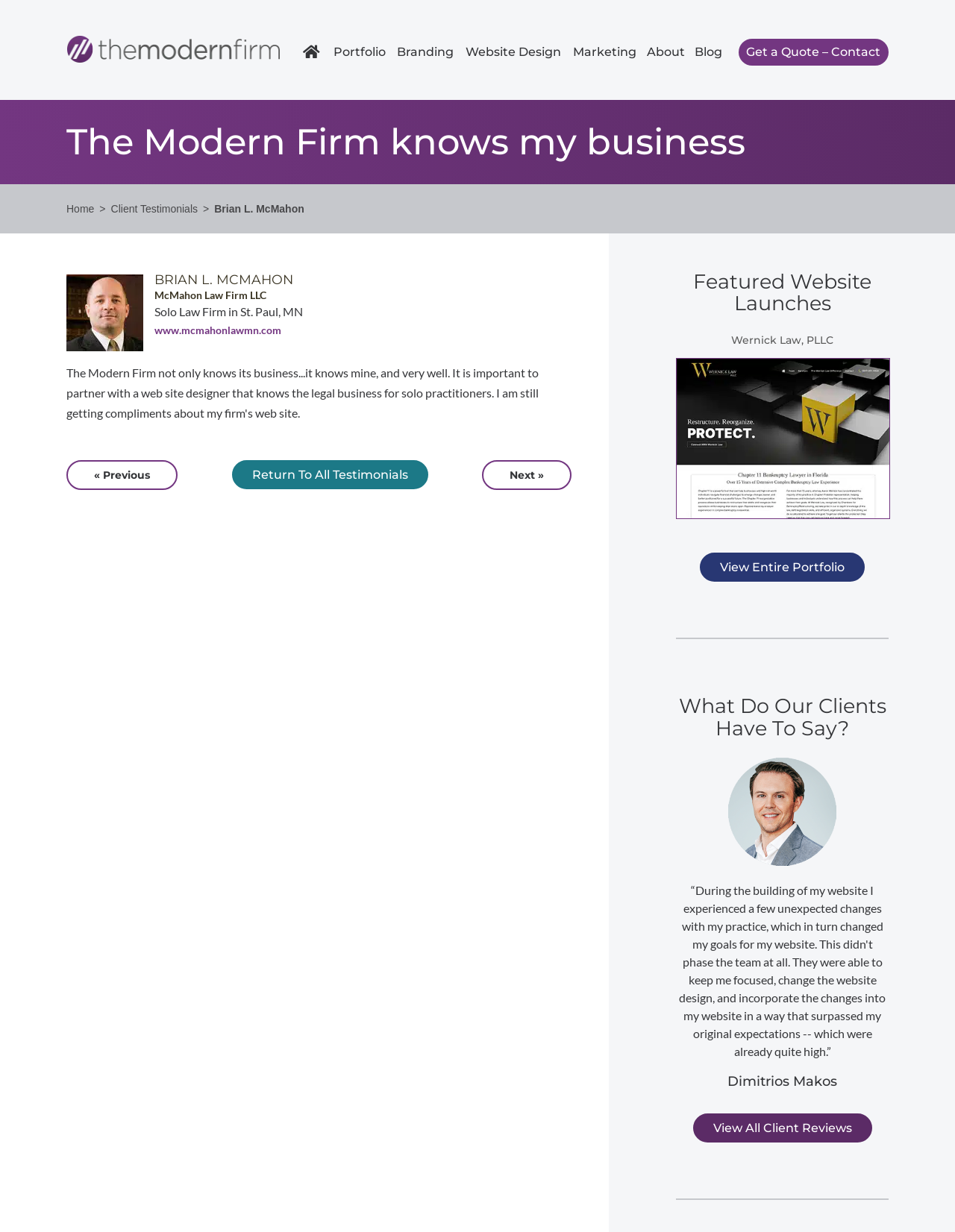Please determine the main heading text of this webpage.

The Modern Firm knows my business